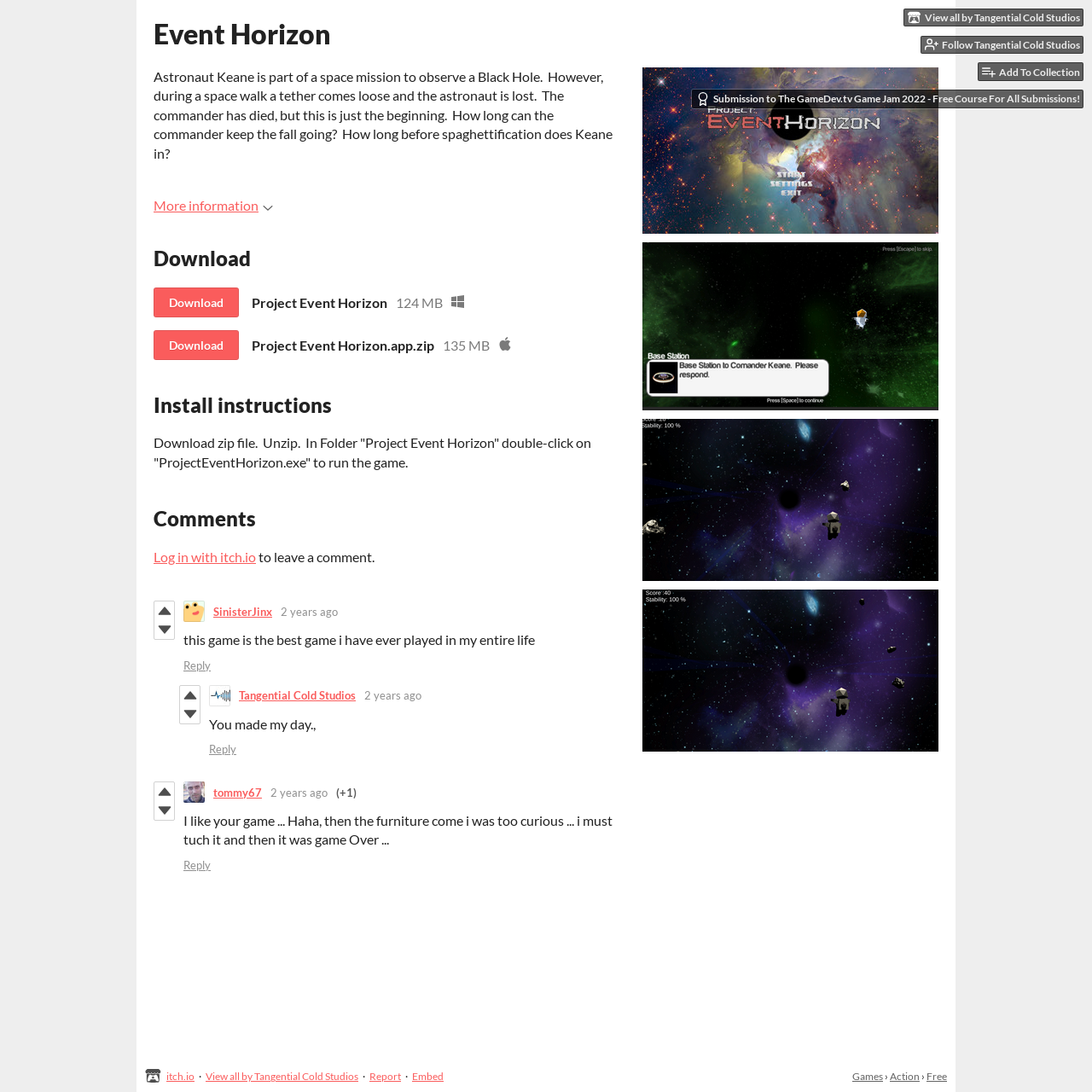Can you determine the bounding box coordinates of the area that needs to be clicked to fulfill the following instruction: "Follow Tangential Cold Studios"?

[0.843, 0.033, 0.992, 0.049]